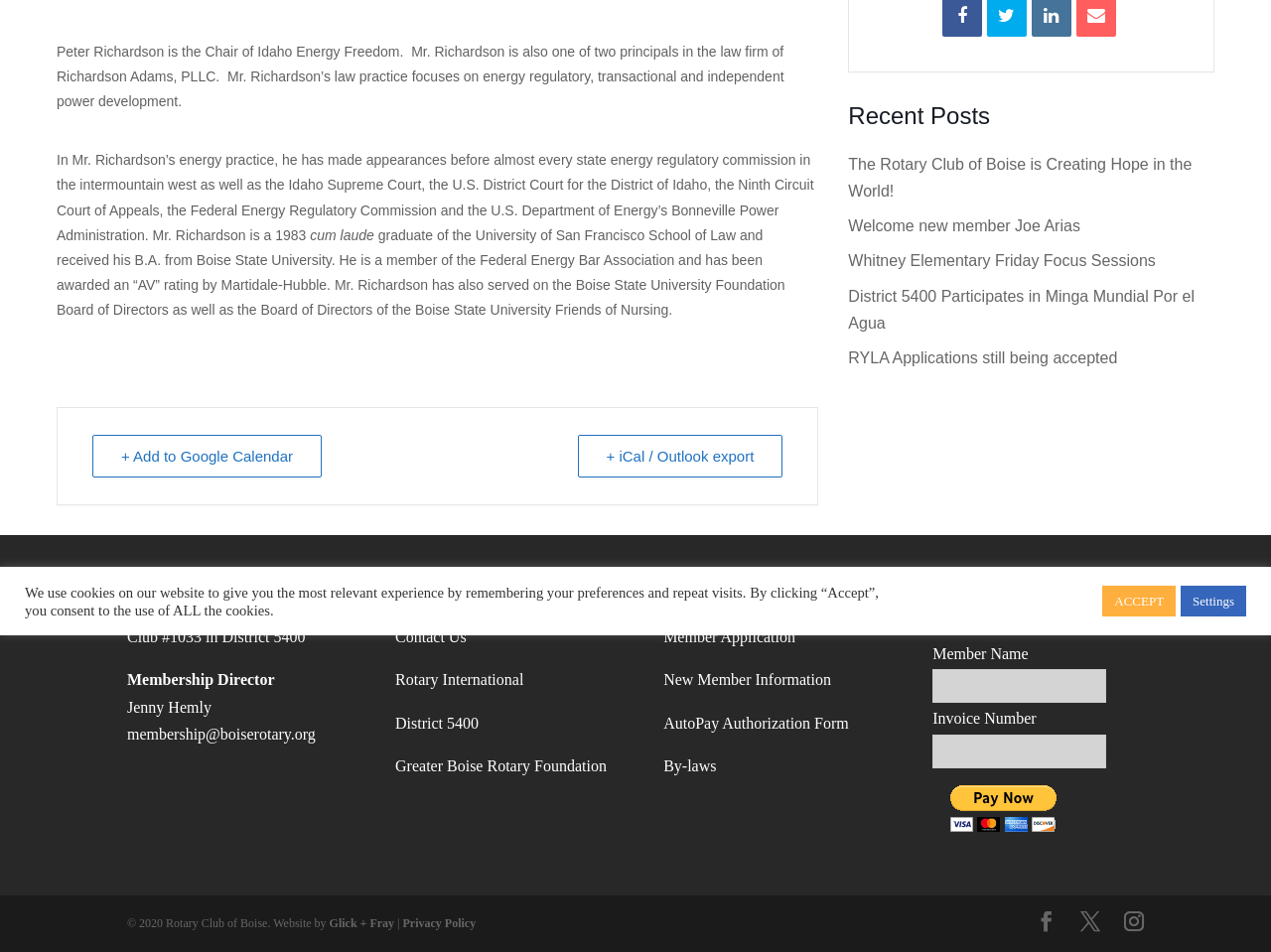Please determine the bounding box coordinates for the UI element described as: "Facebook".

[0.816, 0.956, 0.831, 0.985]